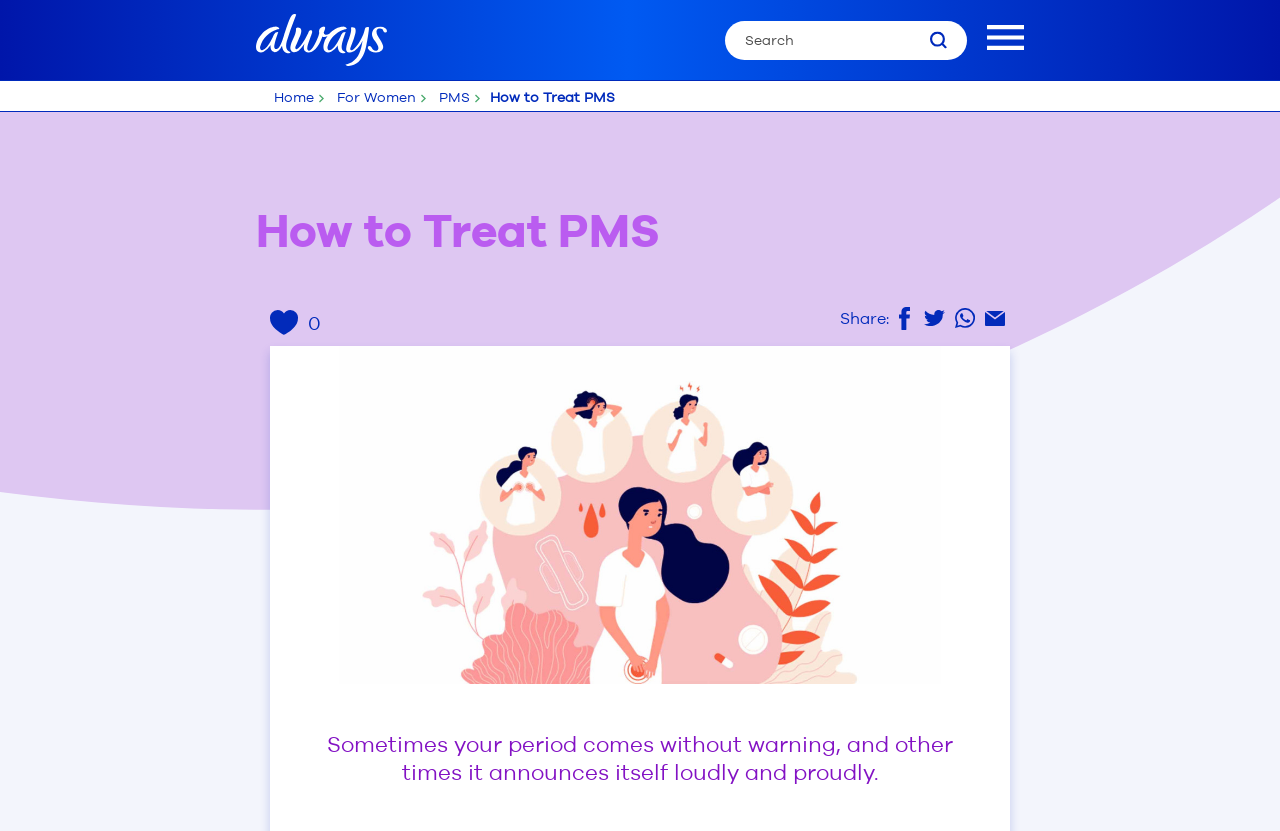Determine the bounding box coordinates of the clickable element to achieve the following action: 'Share on Facebook'. Provide the coordinates as four float values between 0 and 1, formatted as [left, top, right, bottom].

[0.699, 0.369, 0.714, 0.397]